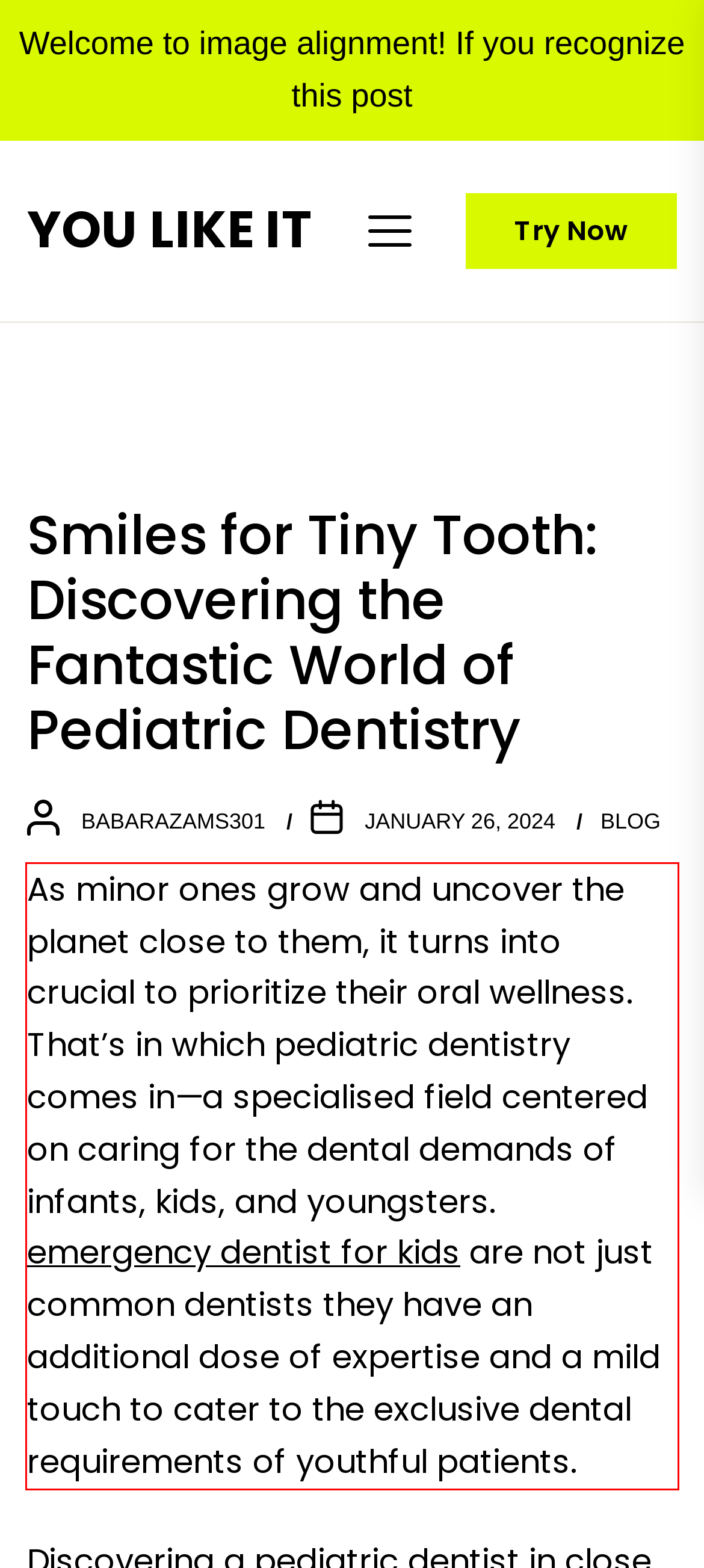Examine the webpage screenshot, find the red bounding box, and extract the text content within this marked area.

As minor ones grow and uncover the planet close to them, it turns into crucial to prioritize their oral wellness. That’s in which pediatric dentistry comes in—a specialised field centered on caring for the dental demands of infants, kids, and youngsters. emergency dentist for kids are not just common dentists they have an additional dose of expertise and a mild touch to cater to the exclusive dental requirements of youthful patients.